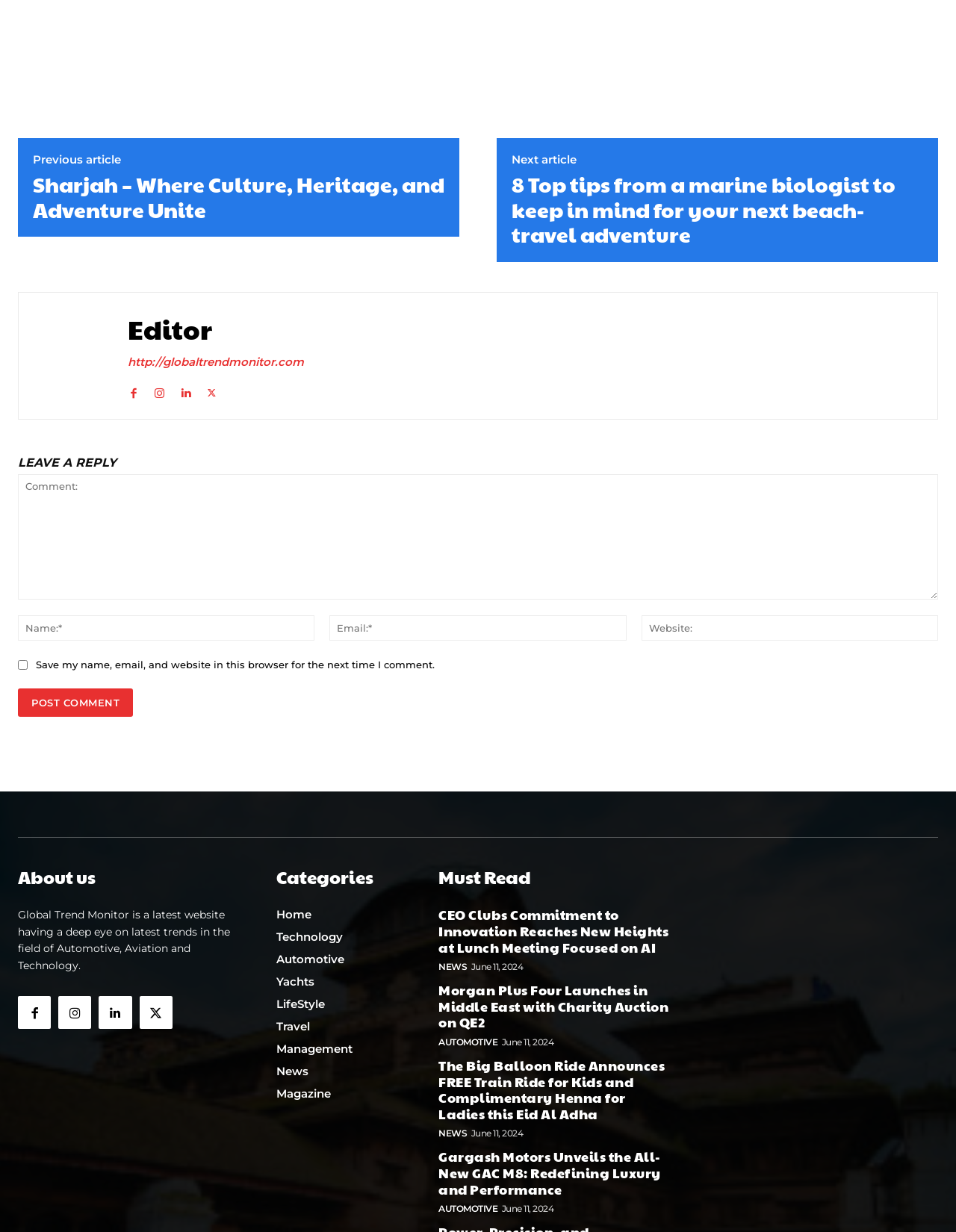Find the bounding box coordinates of the element to click in order to complete this instruction: "Click on the 'Previous article' link". The bounding box coordinates must be four float numbers between 0 and 1, denoted as [left, top, right, bottom].

[0.034, 0.124, 0.127, 0.135]